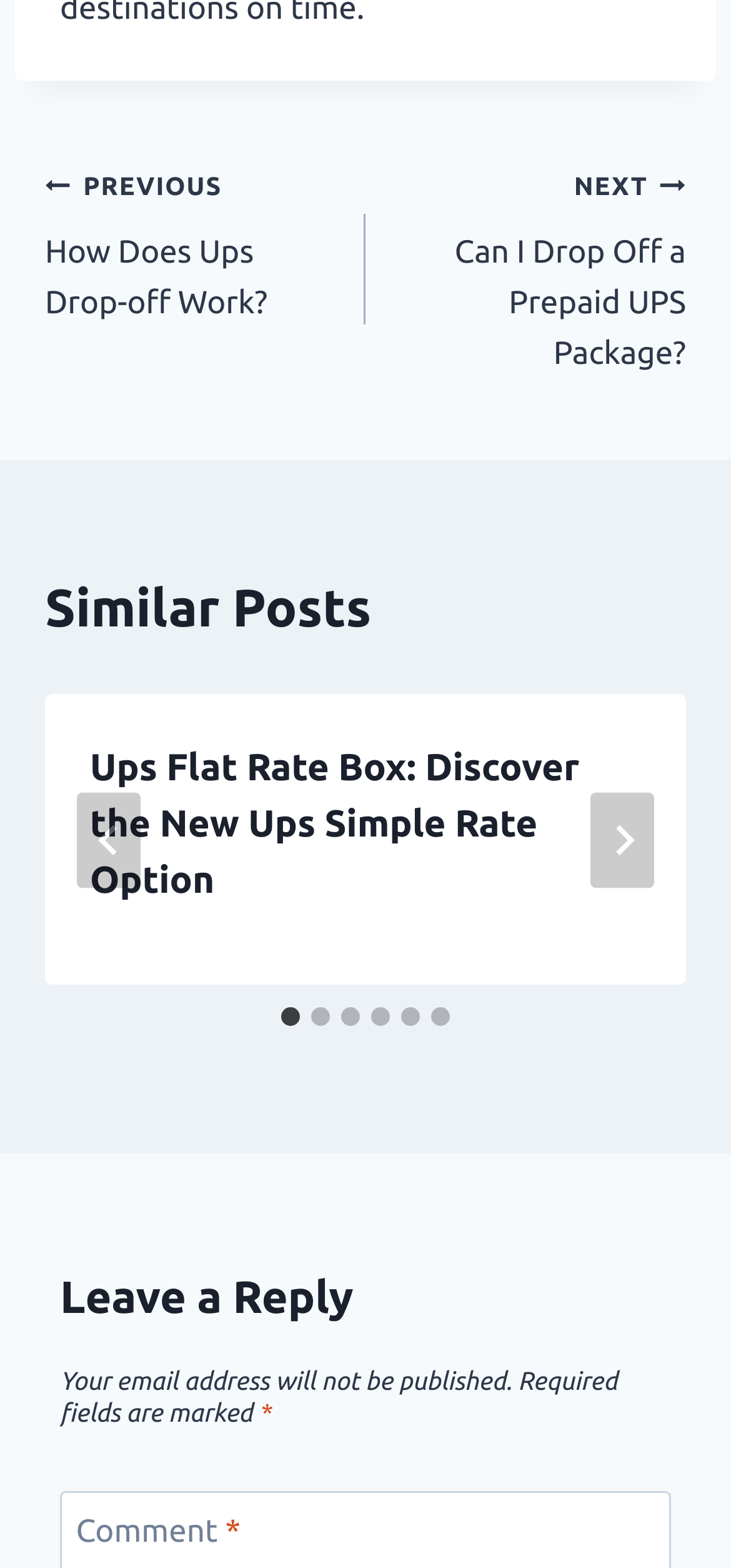How many links are there in the post navigation section?
Based on the visual information, provide a detailed and comprehensive answer.

I counted the number of link elements inside the navigation element with the text 'Post navigation', and found that there are 2 links, one for 'PREVIOUS How Does Ups Drop-off Work?' and one for 'NEXT Can I Drop Off a Prepaid UPS Package?'.